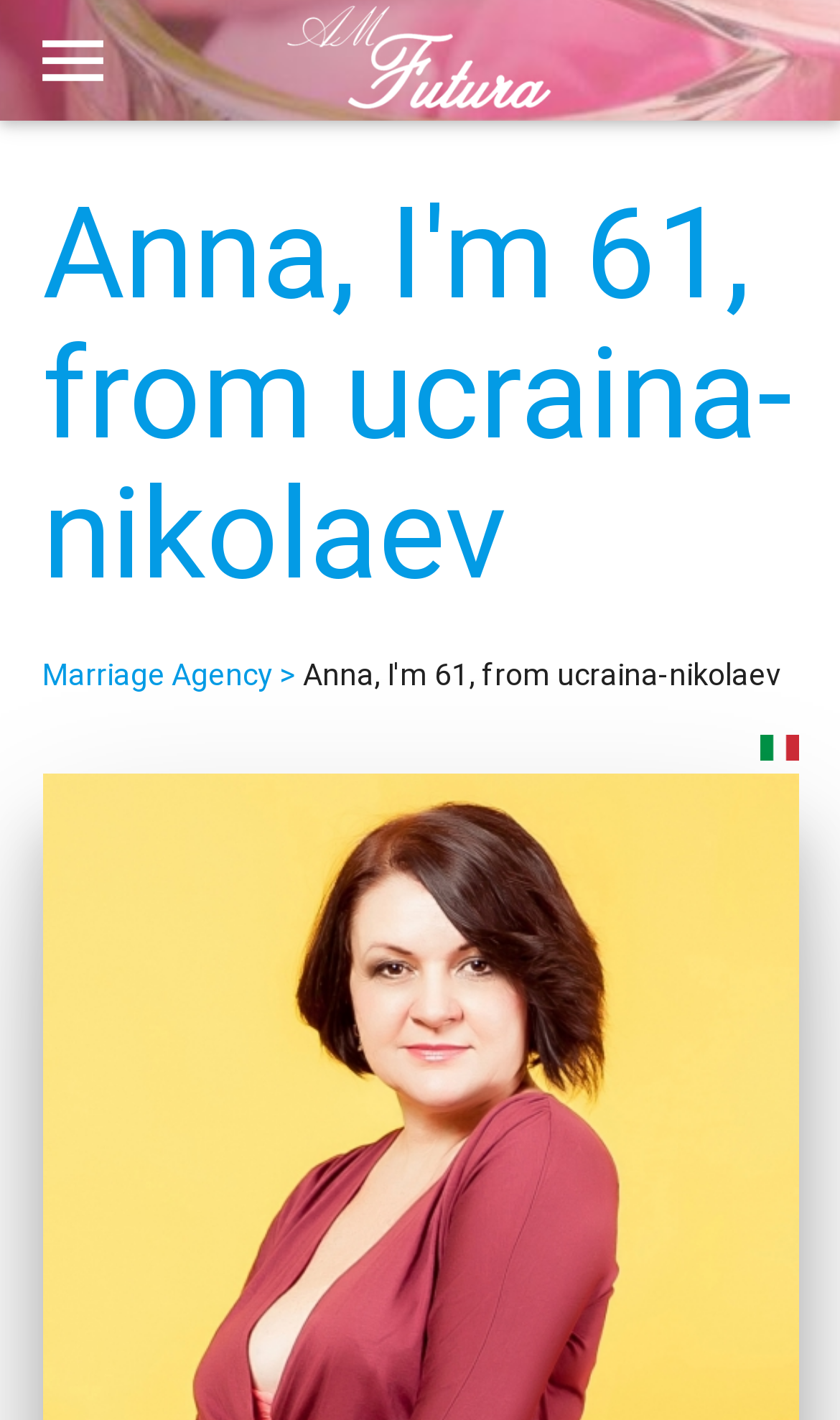Using the format (top-left x, top-left y, bottom-right x, bottom-right y), provide the bounding box coordinates for the described UI element. All values should be floating point numbers between 0 and 1: Marriage Agency

[0.05, 0.461, 0.353, 0.489]